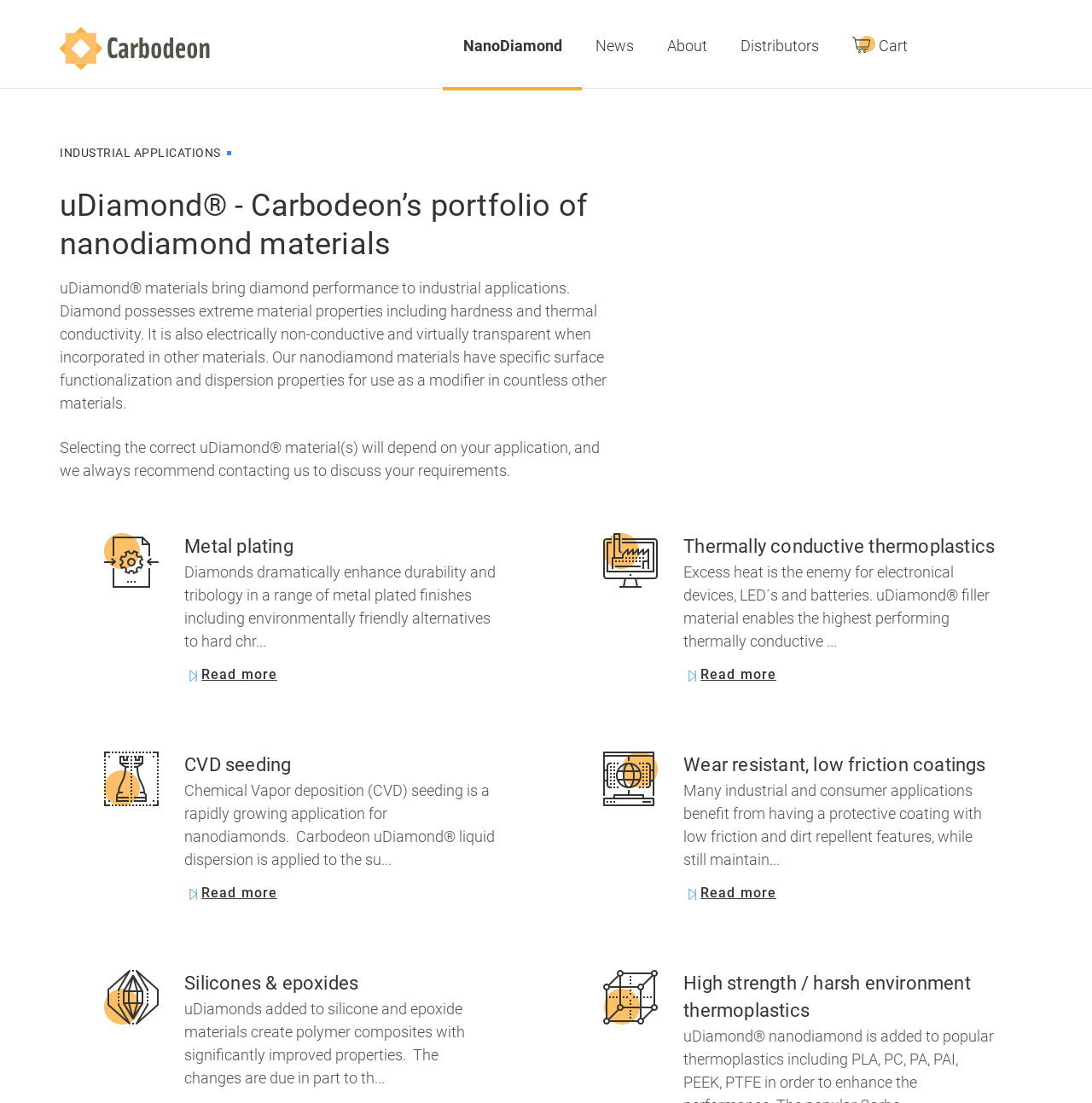Find the bounding box coordinates of the element I should click to carry out the following instruction: "View shopping cart".

[0.78, 0.033, 0.831, 0.049]